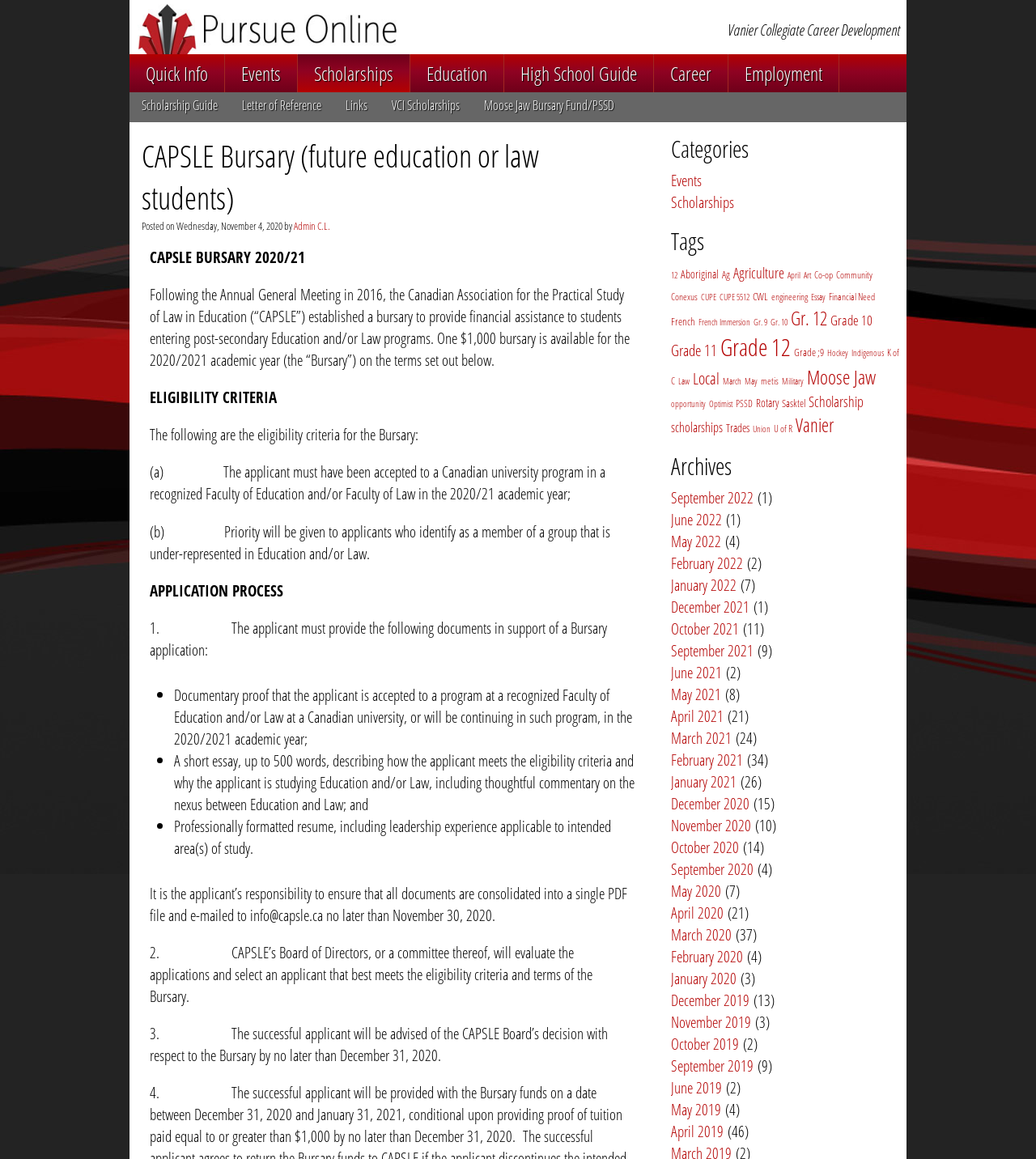Please locate the bounding box coordinates of the element that should be clicked to achieve the given instruction: "Check the 'Events' category".

[0.648, 0.146, 0.678, 0.164]